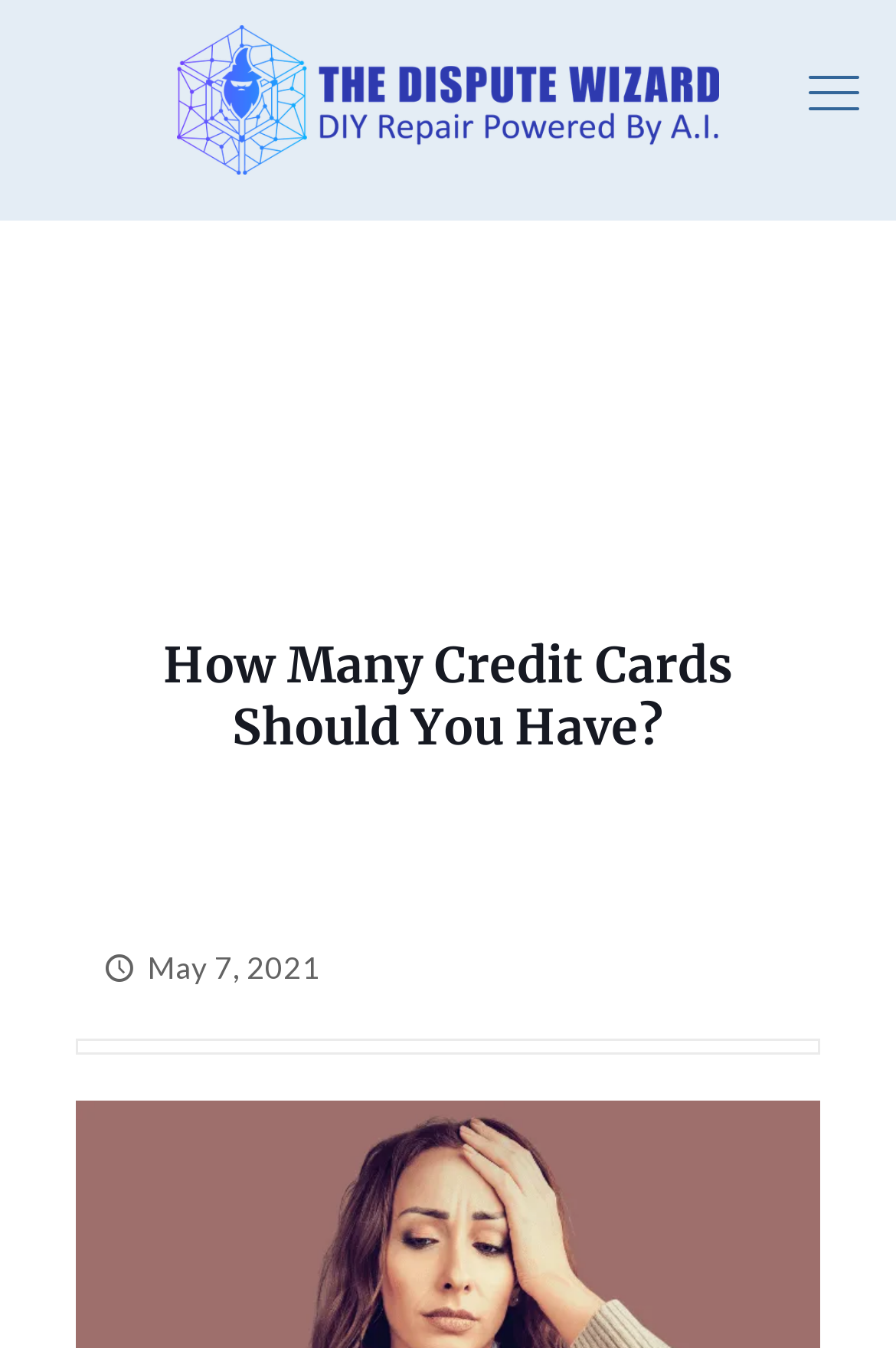What is the topic of the article?
Using the visual information, reply with a single word or short phrase.

Credit Cards